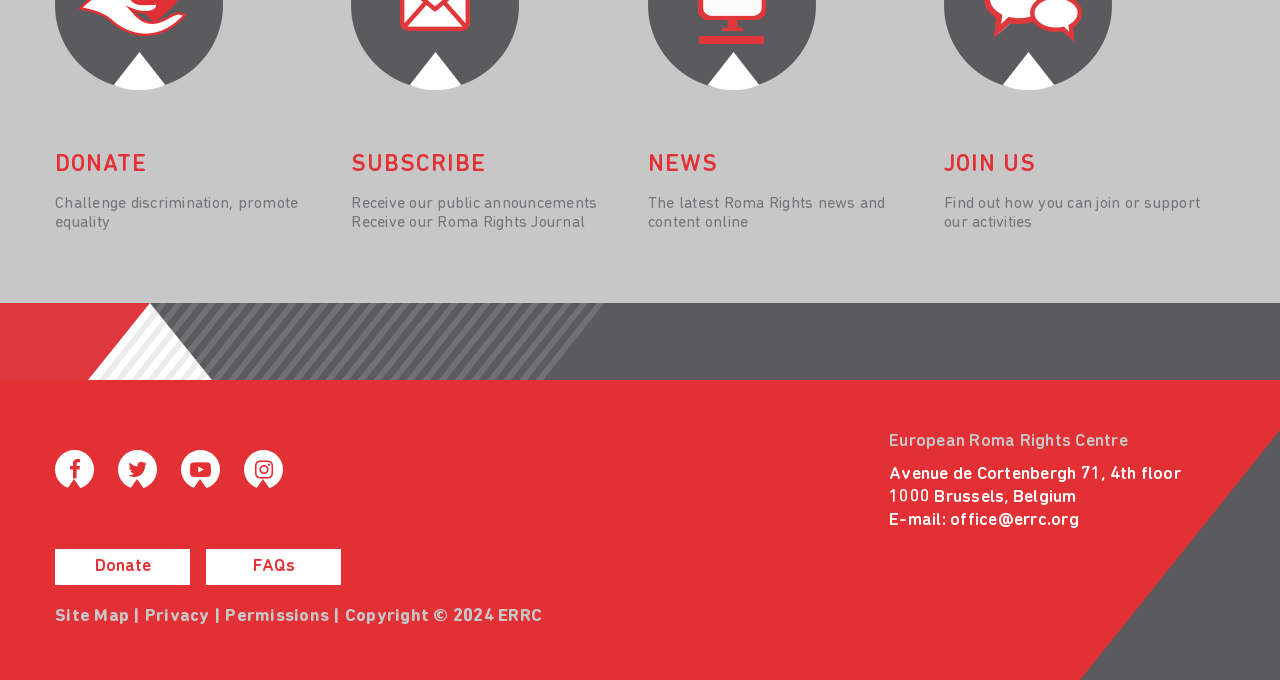Reply to the question with a single word or phrase:
What is the main purpose of this website?

Roma Rights